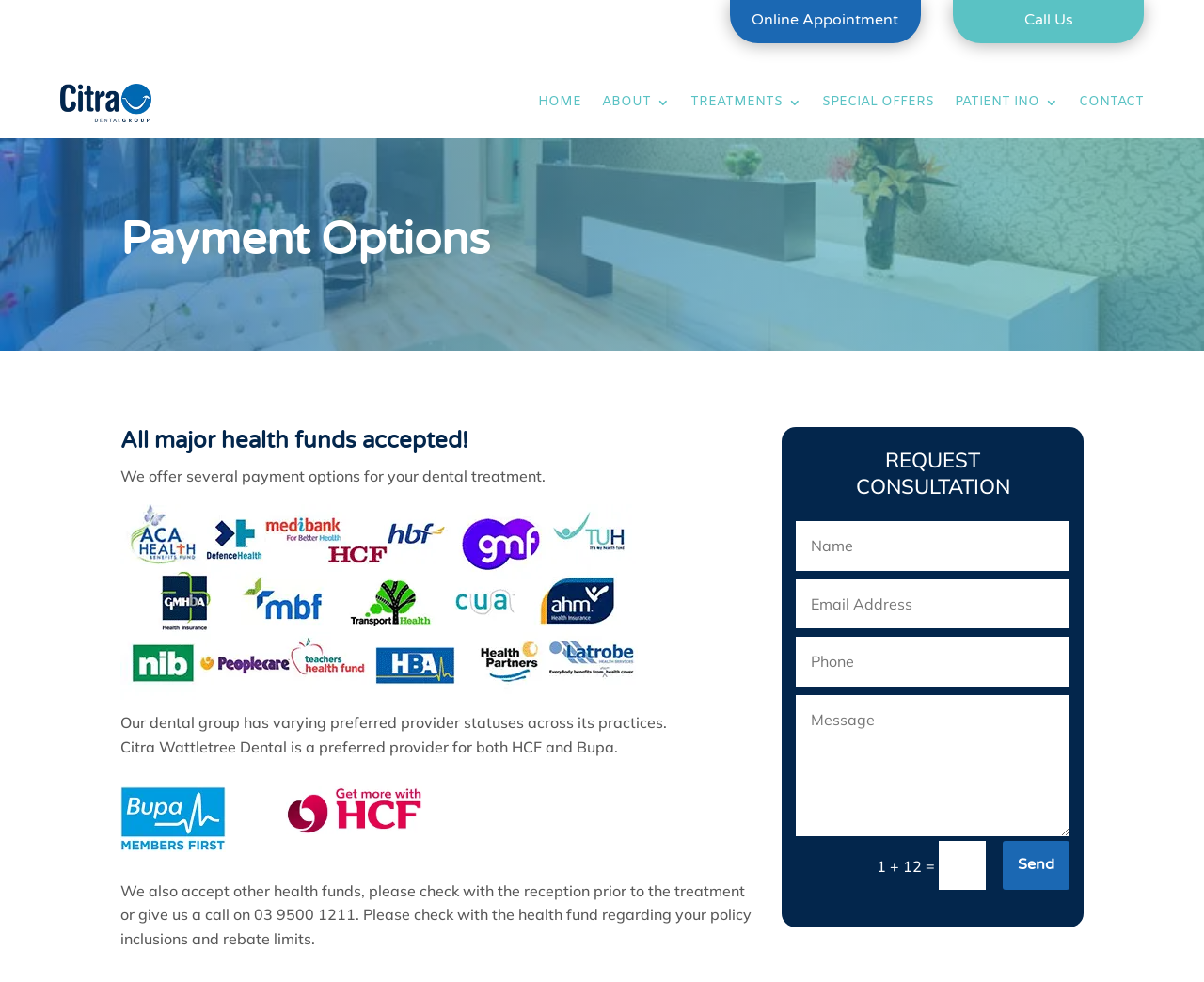Illustrate the webpage with a detailed description.

The webpage is about payment options for dental appointments at Citra Dental Group in Malvern. At the top, there are two static text elements, "Online Appointment" and "Call Us", positioned side by side. Below them, there are several links, including "HOME", "ABOUT", "TREATMENTS", "SPECIAL OFFERS", "PATIENT INFO", and "CONTACT", arranged horizontally across the page.

The main content of the page is divided into sections. The first section has a heading "Payment Options" and a paragraph of text explaining that the dental group offers several payment options for dental treatment. Below this, there is another heading "All major health funds accepted!" and a paragraph of text detailing the group's preferred provider statuses across its practices.

There are two images positioned side by side below the text, followed by another paragraph of text explaining that the group accepts other health funds and providing a phone number to call for more information. 

On the right side of the page, there are four textboxes arranged vertically, likely for users to input information. Below these, there is a static text element "1 + 12" and an equals sign, followed by another textbox. 

A button labeled "Send 5" is positioned below the textboxes. Above the textboxes, there are two static text elements, "REQUEST CONSULTATION", arranged vertically.

Overall, the webpage provides information about payment options for dental appointments and allows users to request a consultation.